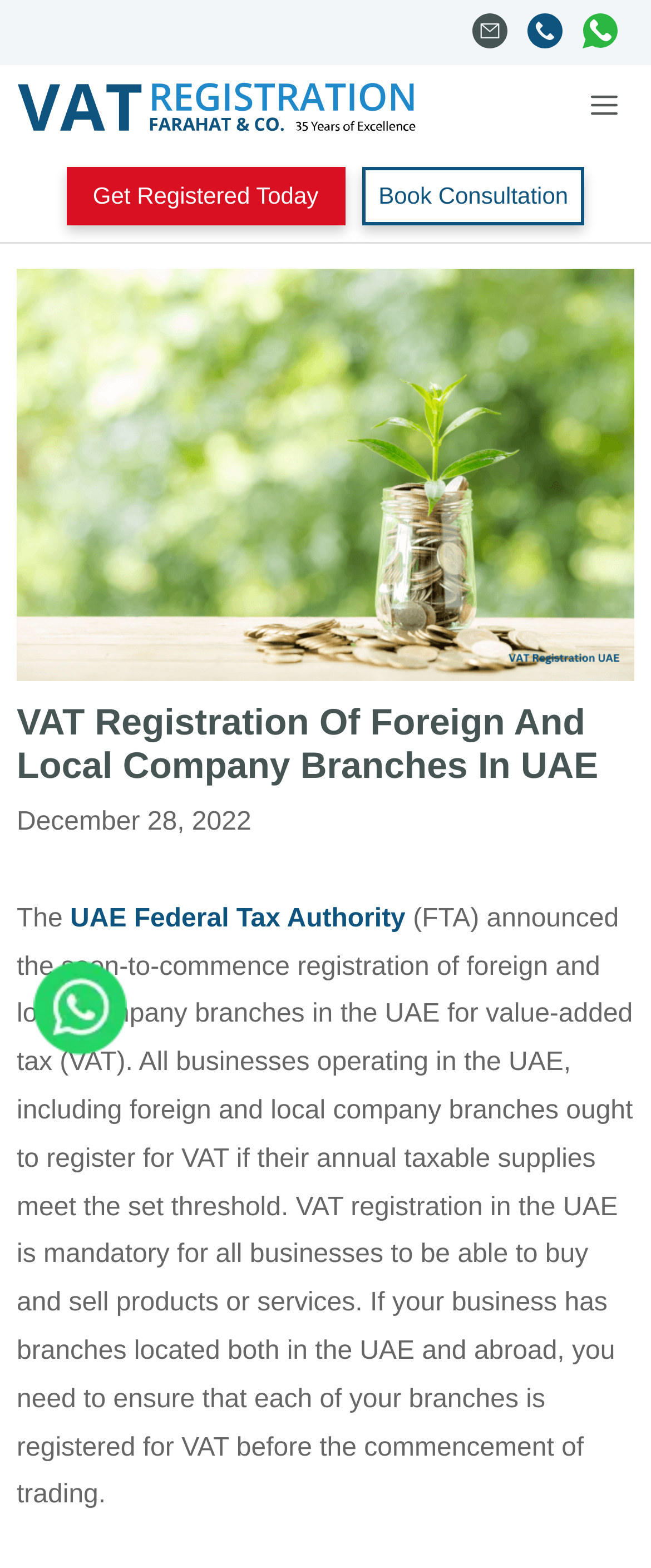Please specify the bounding box coordinates for the clickable region that will help you carry out the instruction: "Open the menu".

[0.841, 0.043, 1.0, 0.096]